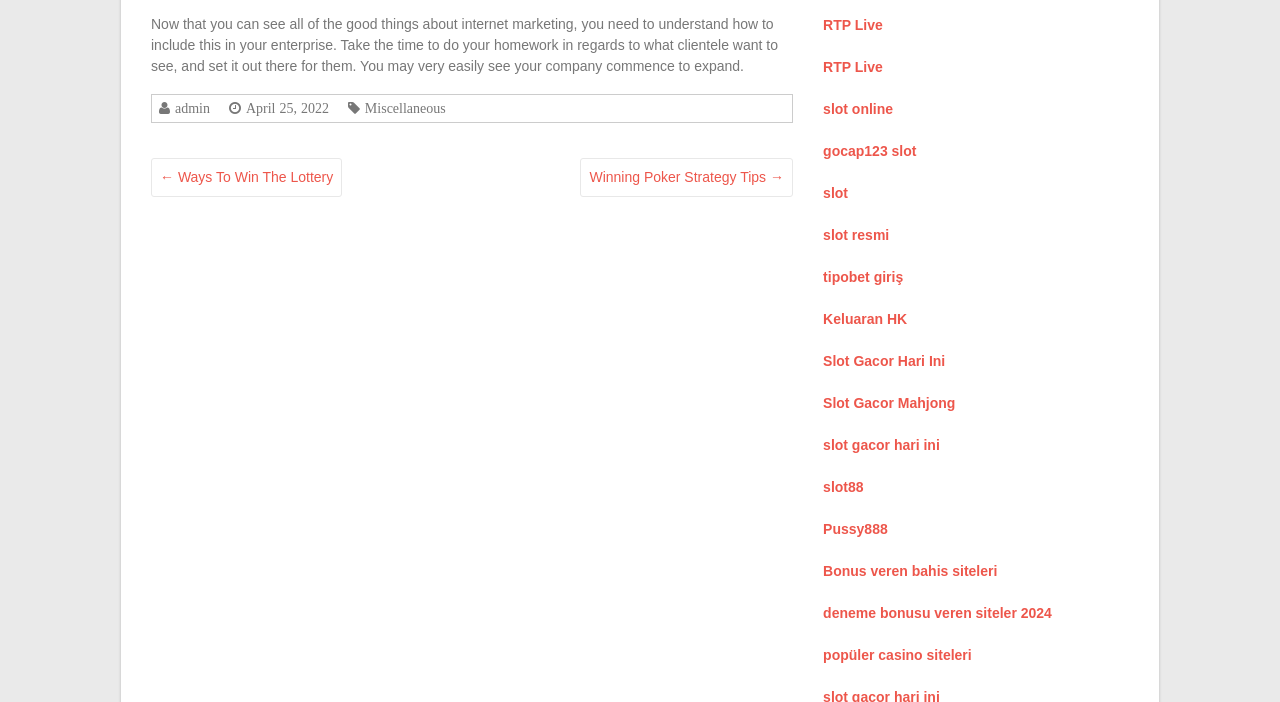Locate the bounding box coordinates of the element that should be clicked to fulfill the instruction: "Go to the 'slot online' website".

[0.643, 0.144, 0.698, 0.167]